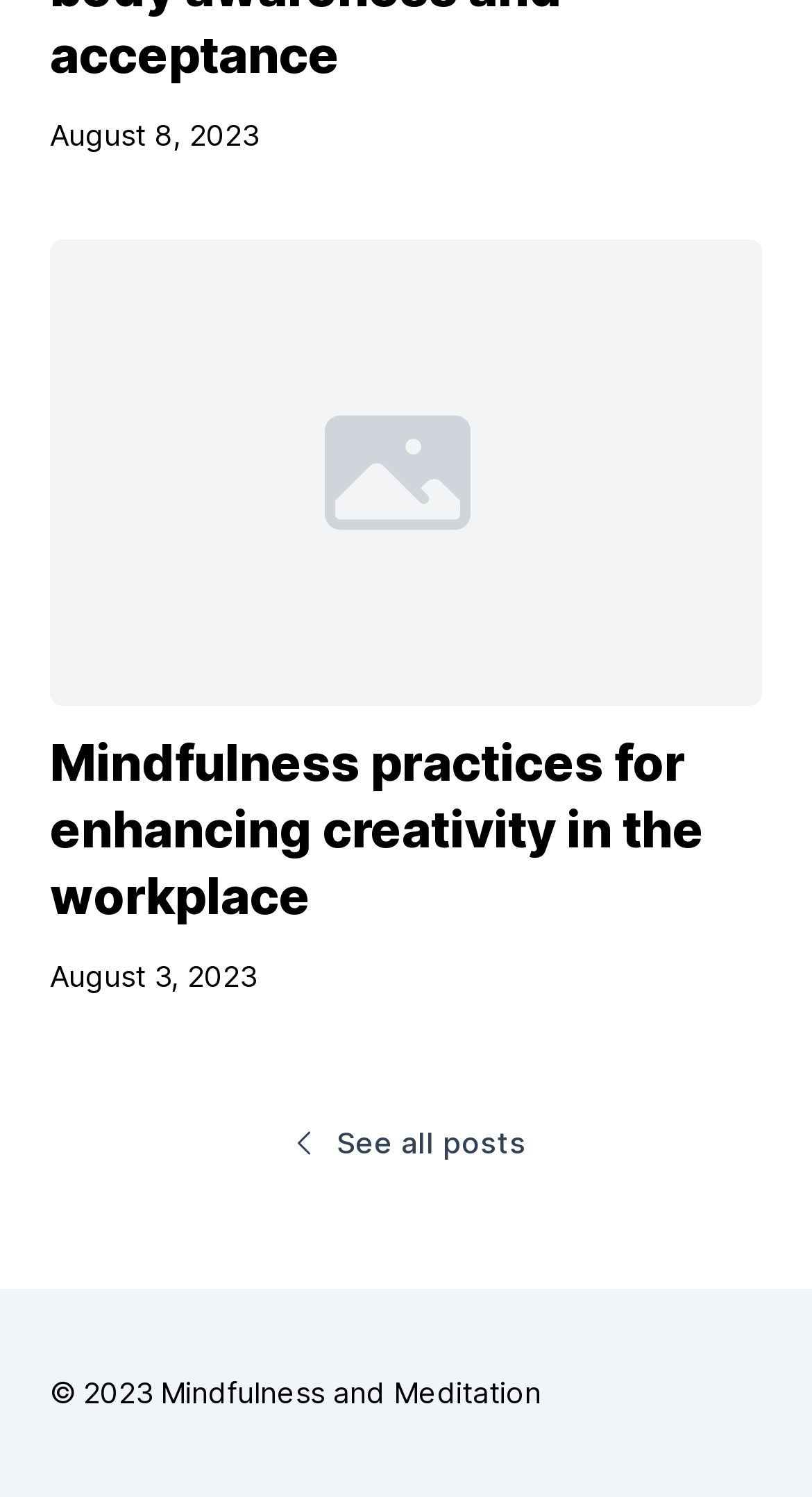Answer the following inquiry with a single word or phrase:
What is the date of the latest article?

August 8, 2023